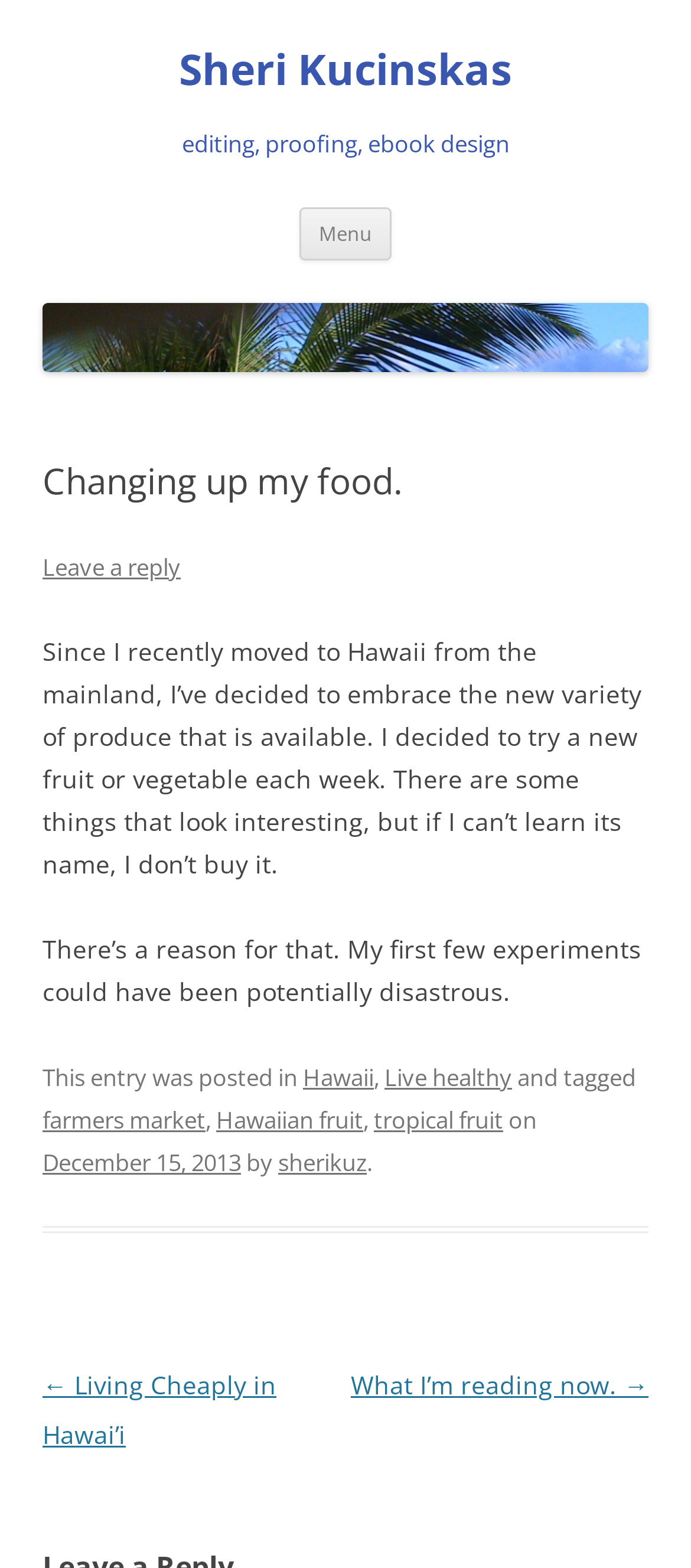How many links are there in the footer?
Please interpret the details in the image and answer the question thoroughly.

There are 7 links in the footer section of the webpage, including 'Hawaii', 'Live healthy', 'farmers market', 'Hawaiian fruit', 'tropical fruit', 'December 15, 2013', and 'sherikuz'.